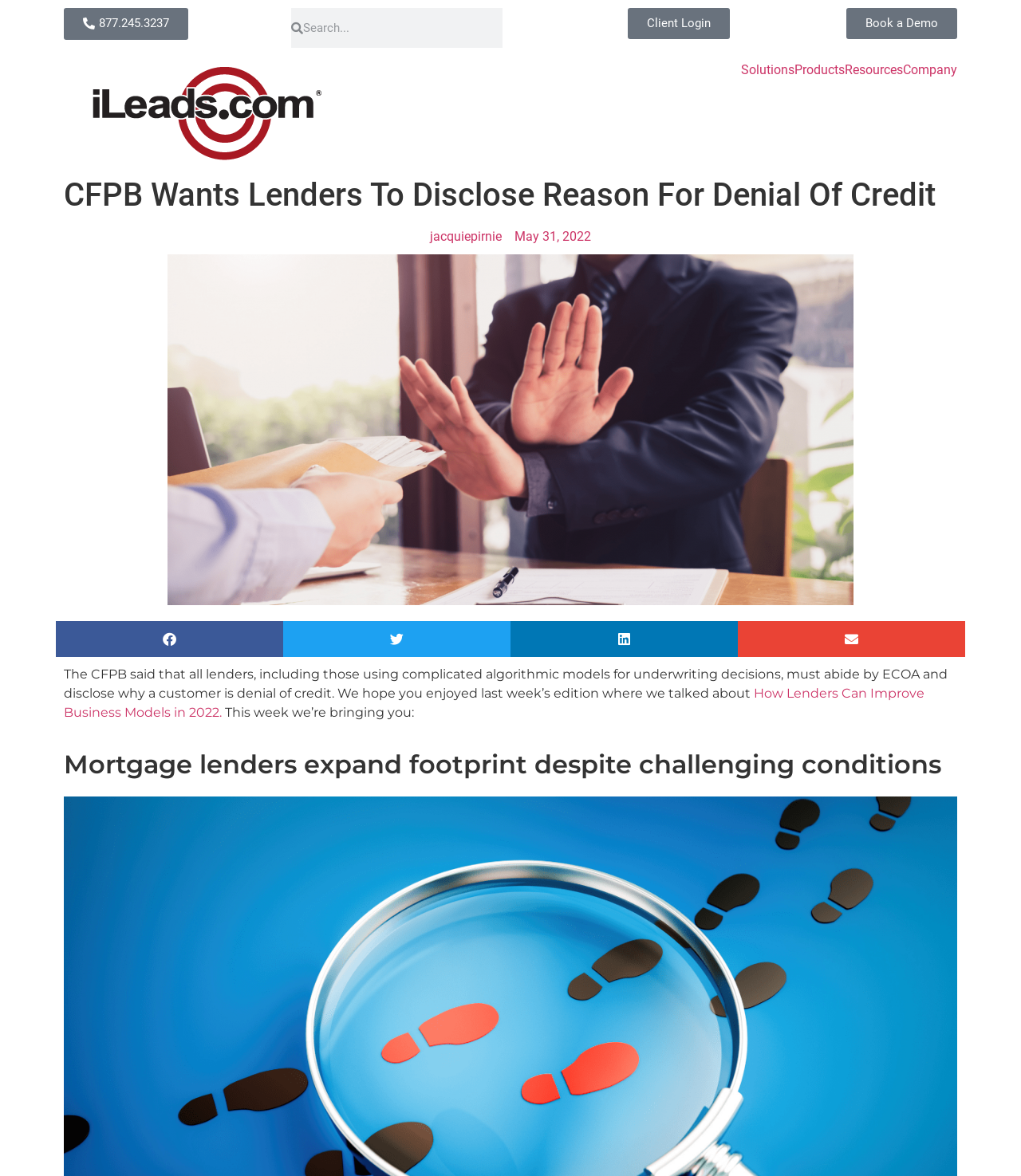Generate a thorough description of the webpage.

This webpage is about the Consumer Financial Protection Bureau (CFPB) and its regulations on lenders. At the top left, there is a phone number "877.245.3237" and a search bar with a "Search" button next to it. On the right side of the top section, there are links to "Client Login" and "Book a Demo". The iLeads.com logo is situated above these links.

Below the top section, there is a navigation menu with links to "Solutions", "Products", "Resources", and "Company". The main heading "CFPB Wants Lenders To Disclose Reason For Denial Of Credit" is centered below the navigation menu.

On the left side, there is an image related to the denial of credit, taking up most of the vertical space. Below the image, there are social media sharing buttons for Facebook, Twitter, LinkedIn, and email.

The main content of the webpage starts with a paragraph summarizing the CFPB's regulation, stating that lenders must disclose why a customer is denied credit. The text then references a previous article about improving business models in 2022. The next section is headed "Mortgage lenders expand footprint despite challenging conditions", which is a link to a related article.

Overall, the webpage has a simple layout with a prominent image and clear headings, making it easy to navigate and understand the content.